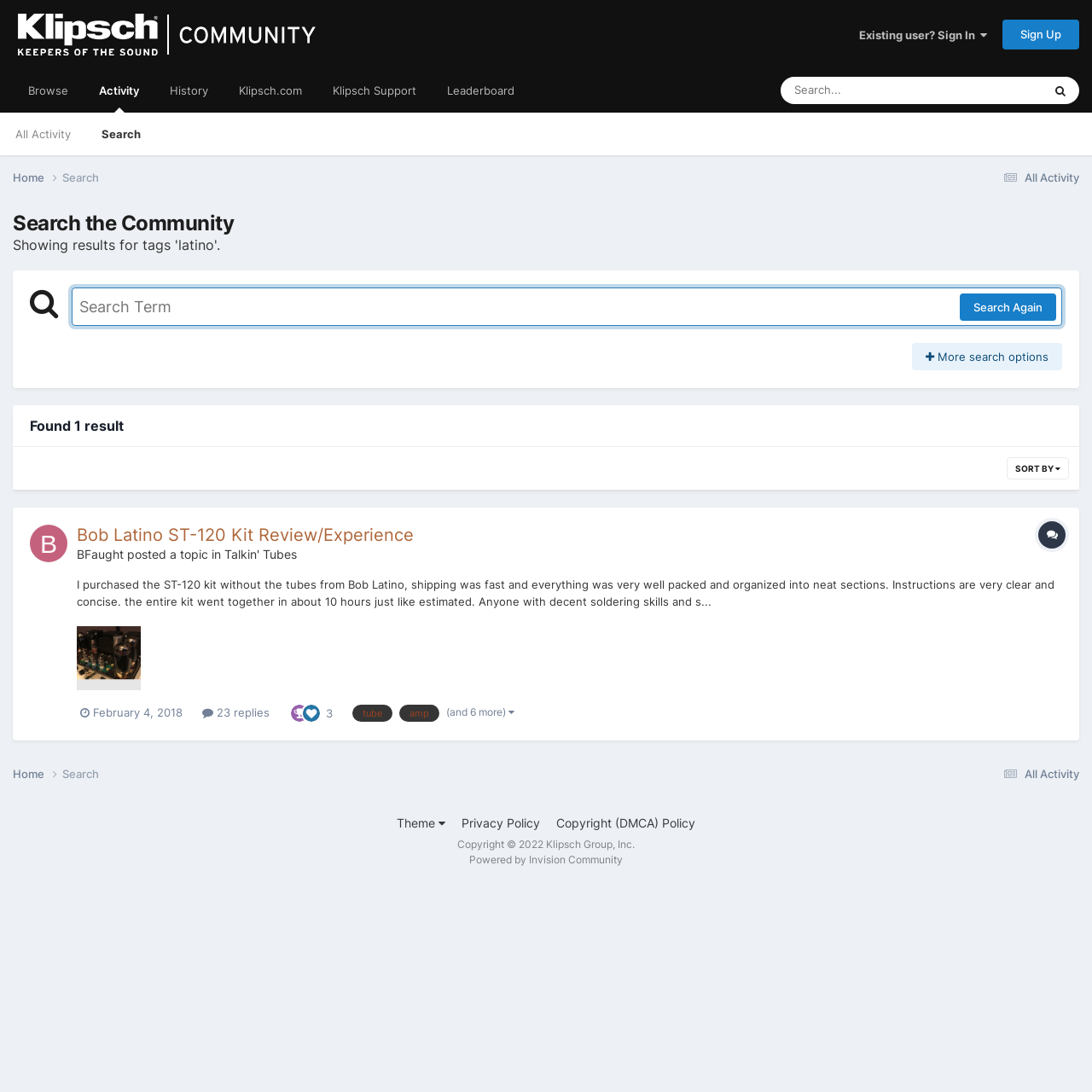Identify the bounding box for the UI element described as: "Bob Latino ST-120 Kit Review/Experience". Ensure the coordinates are four float numbers between 0 and 1, formatted as [left, top, right, bottom].

[0.07, 0.48, 0.379, 0.499]